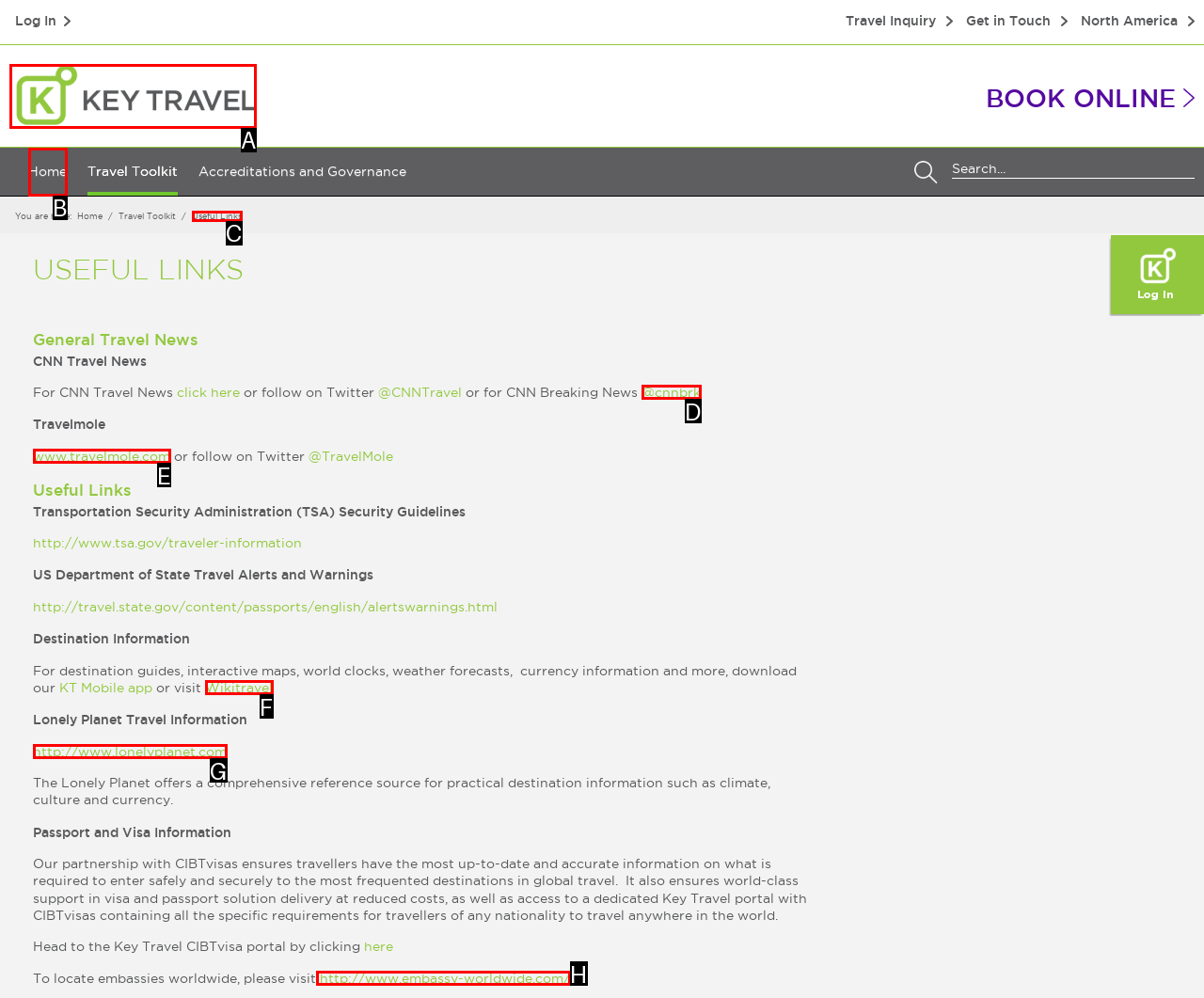Determine which HTML element corresponds to the description: http://www.lonelyplanet.com. Provide the letter of the correct option.

G